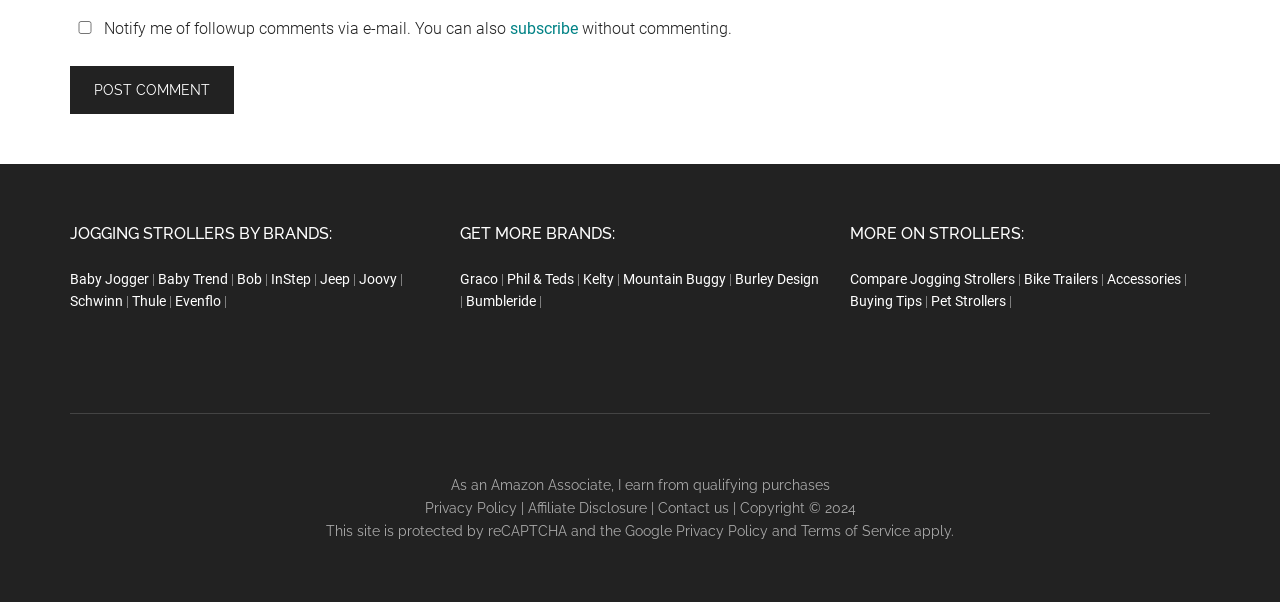Locate the UI element described by Pet Strollers in the provided webpage screenshot. Return the bounding box coordinates in the format (top-left x, top-left y, bottom-right x, bottom-right y), ensuring all values are between 0 and 1.

[0.727, 0.487, 0.786, 0.514]